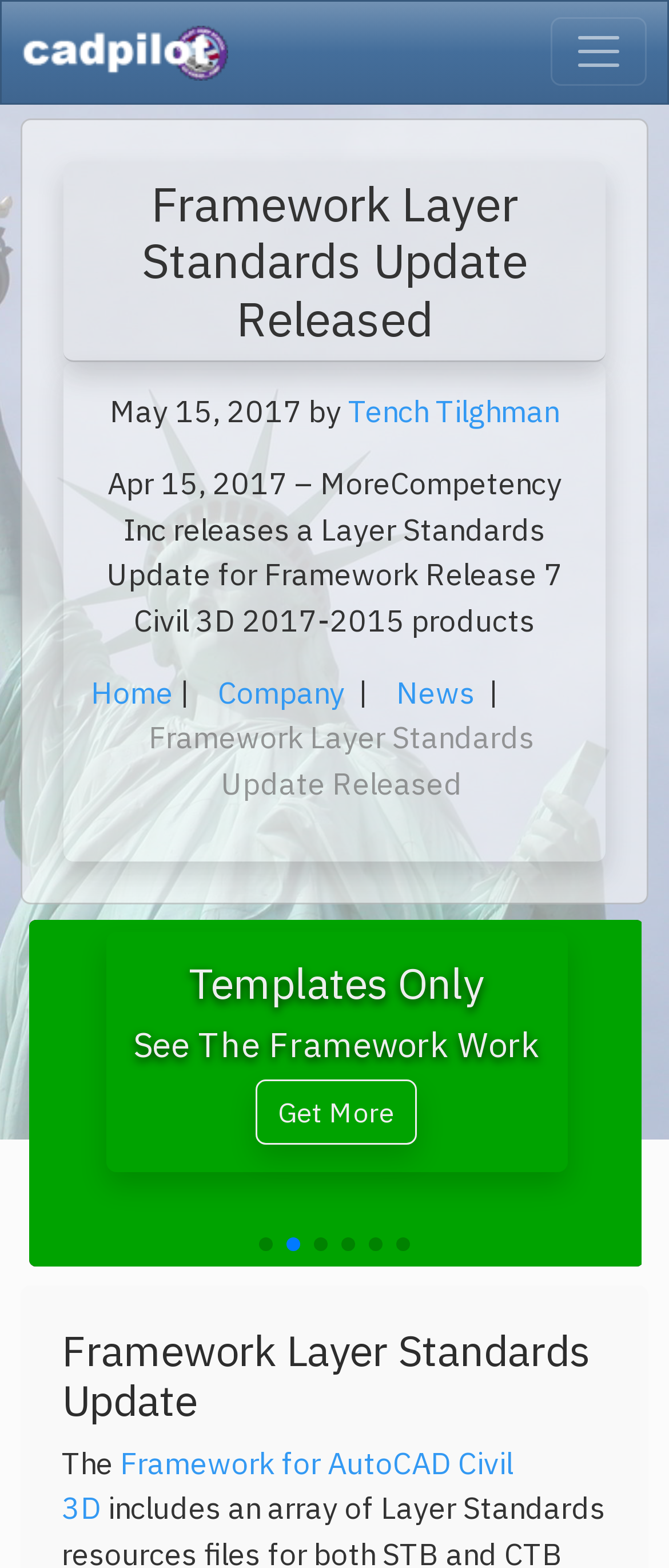What is the topic of the video in the 'Framework Videos' section?
Based on the visual, give a brief answer using one word or a short phrase.

Civil 3D